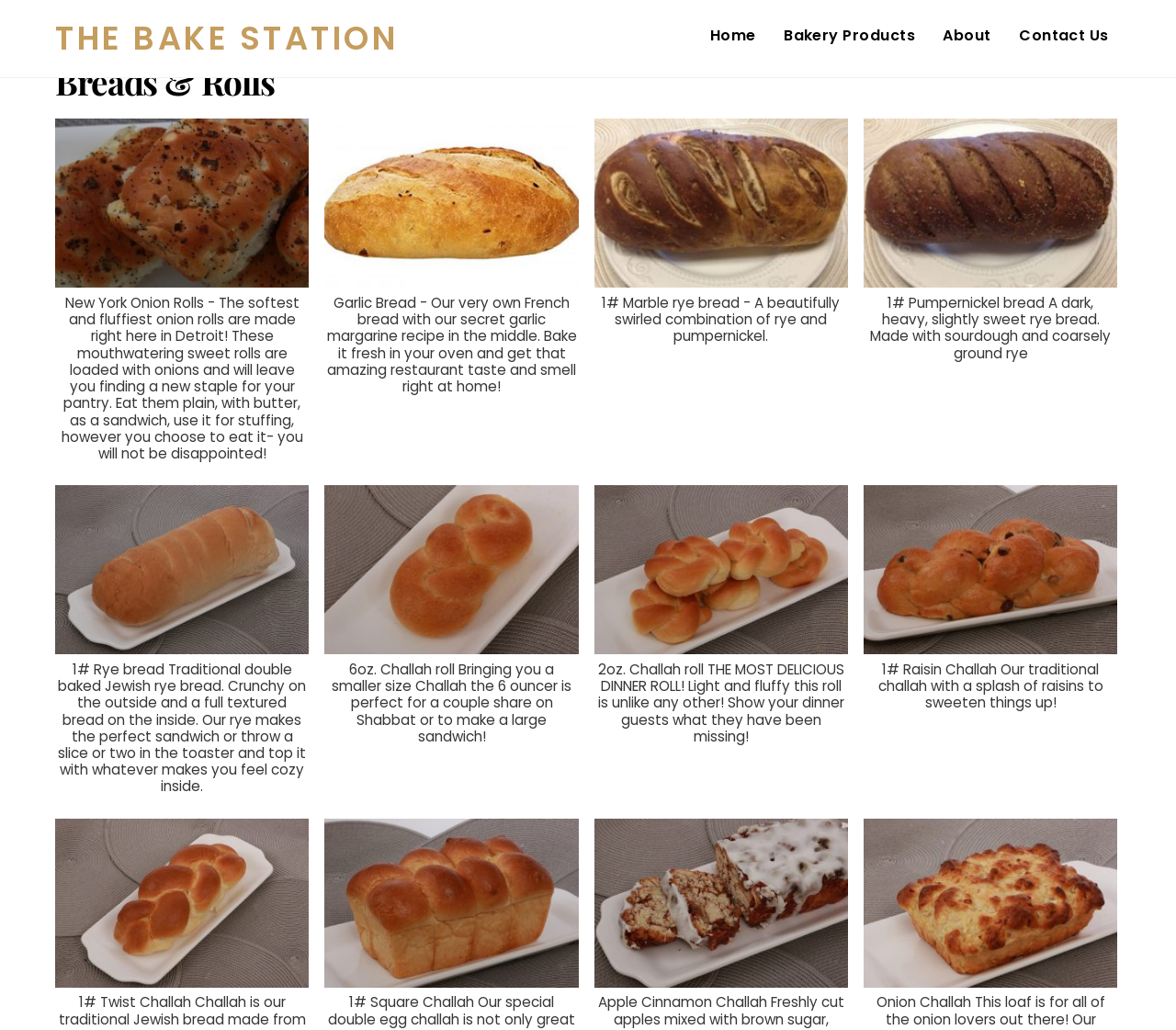Please find the bounding box coordinates of the element that you should click to achieve the following instruction: "Click on THE BAKE STATION link". The coordinates should be presented as four float numbers between 0 and 1: [left, top, right, bottom].

[0.047, 0.015, 0.339, 0.059]